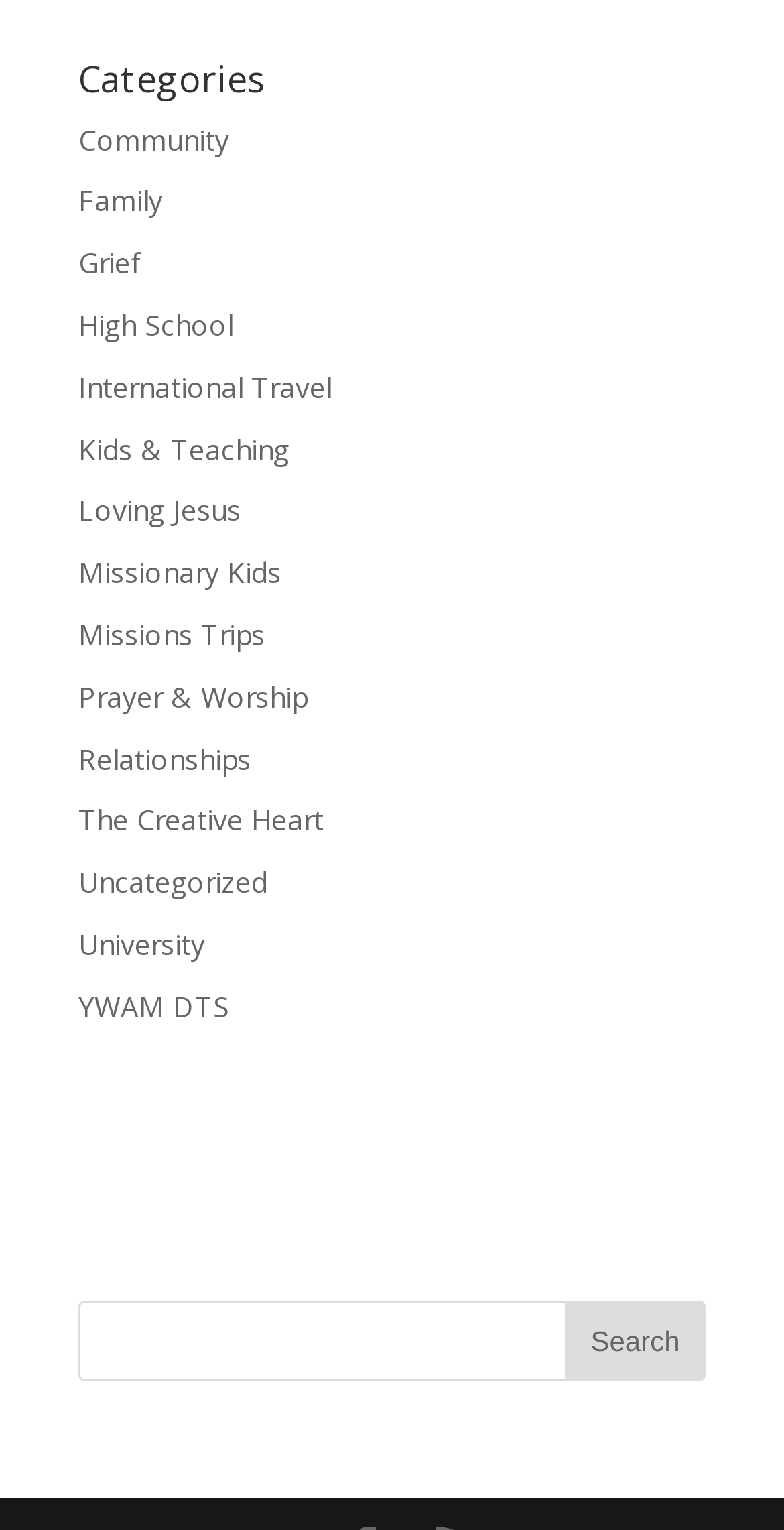What is the last category listed?
Using the image as a reference, deliver a detailed and thorough answer to the question.

I looked at the list of categories and found that the last one is 'YWAM DTS', which is a link.